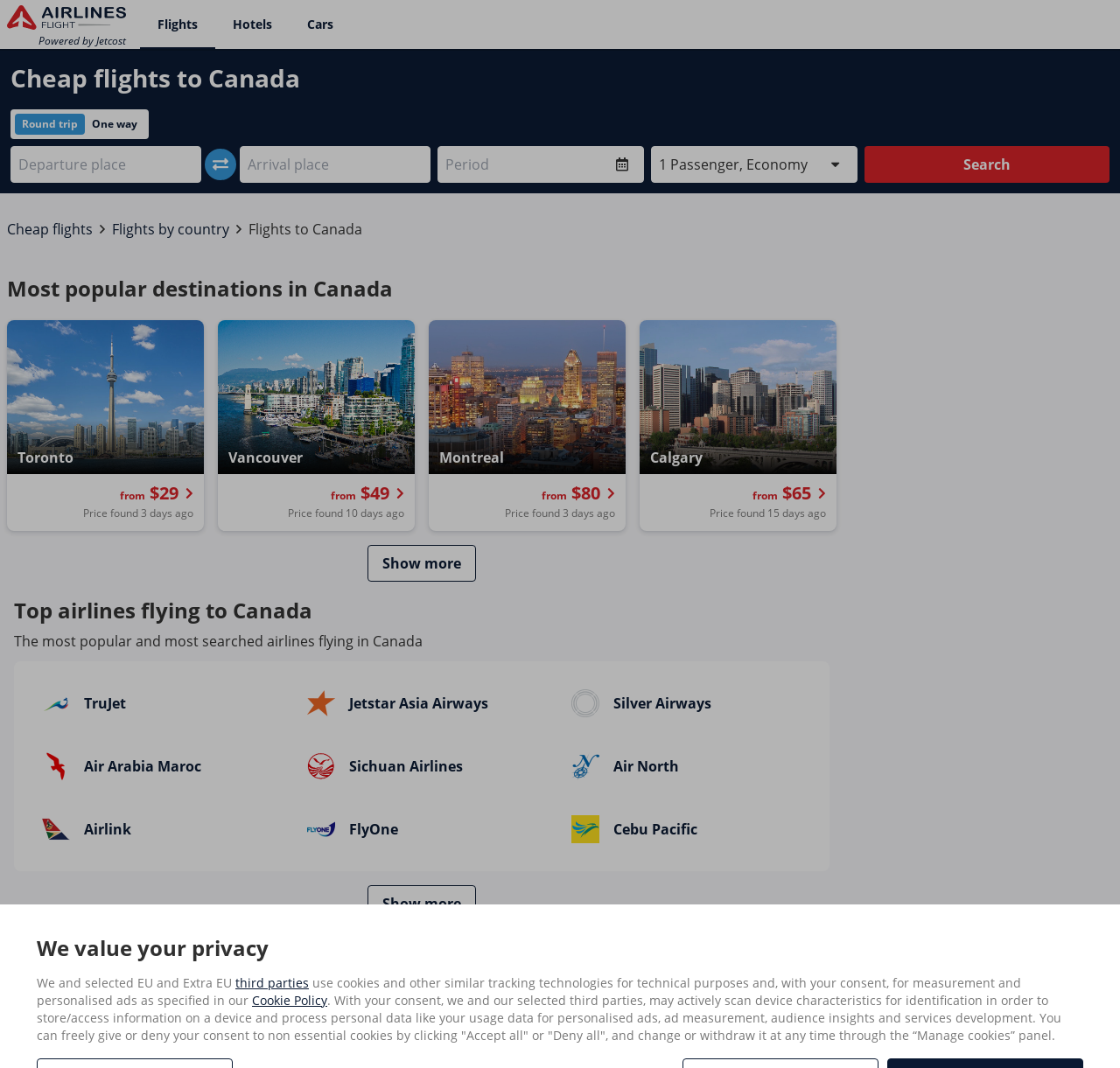What is the purpose of the 'Show more' button?
Give a detailed and exhaustive answer to the question.

The webpage has two 'Show more' buttons, one in the 'Most popular destinations in Canada' section and another in the 'Top airlines flying to Canada' section. The presence of these buttons suggests that there are more results available that are not currently displayed, and clicking the button would show additional results.